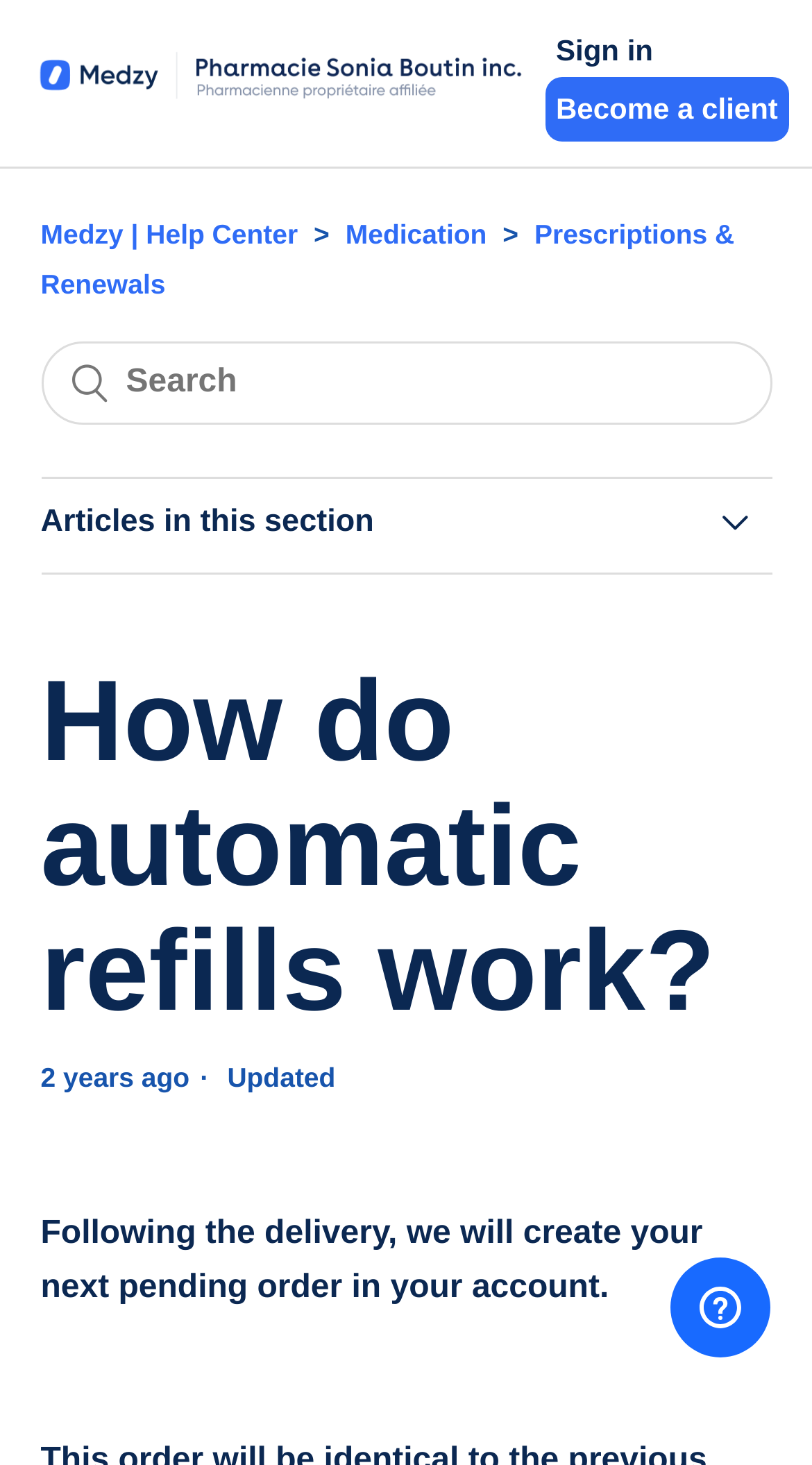Can you specify the bounding box coordinates of the area that needs to be clicked to fulfill the following instruction: "Go to Medzy Help Center home page"?

[0.026, 0.064, 0.667, 0.088]